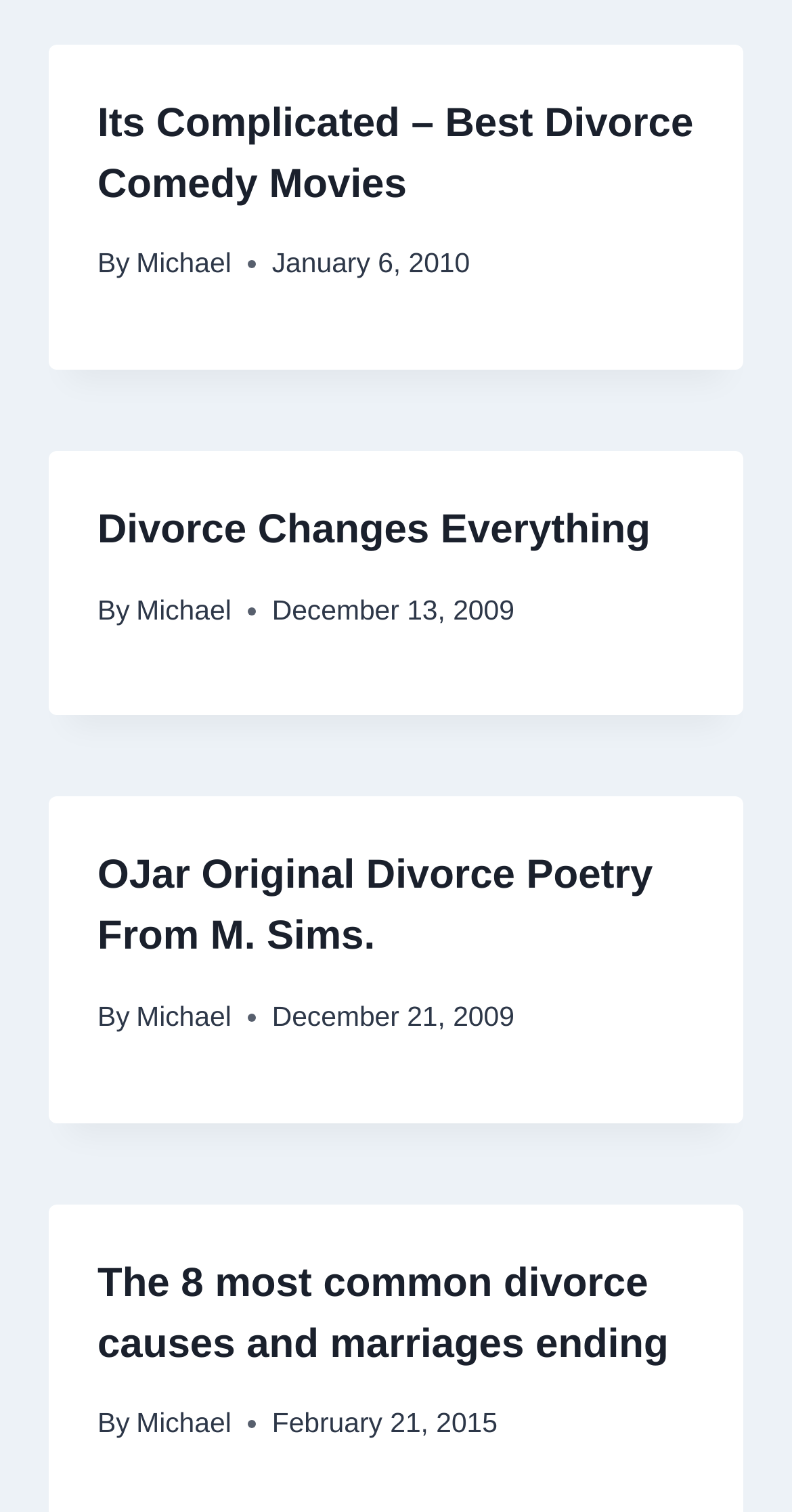Please identify the bounding box coordinates of the element's region that should be clicked to execute the following instruction: "click the link 'Its Complicated – Best Divorce Comedy Movies'". The bounding box coordinates must be four float numbers between 0 and 1, i.e., [left, top, right, bottom].

[0.123, 0.067, 0.875, 0.137]